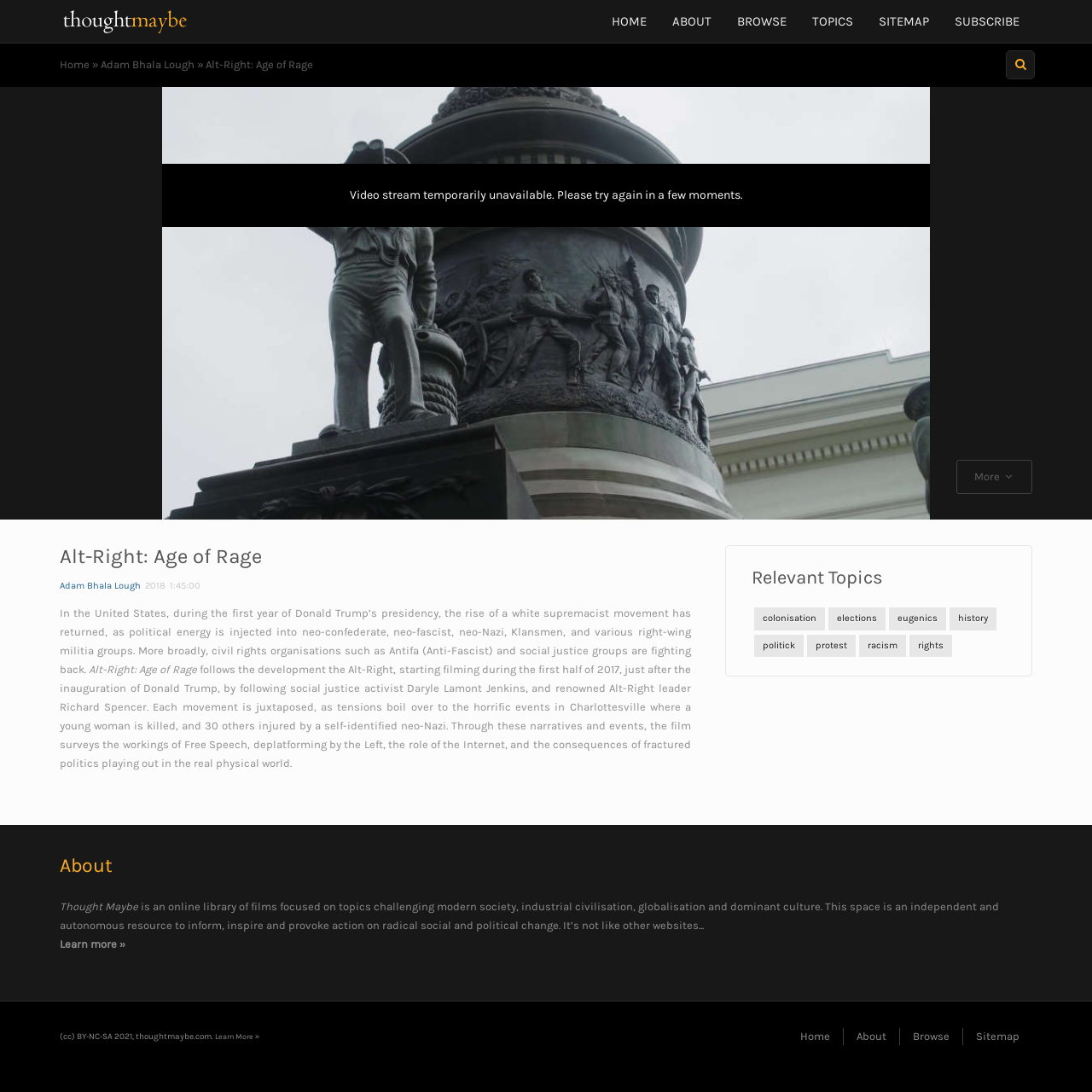Please find the bounding box for the UI component described as follows: "parent_node: Documenting Hate title="Documenting Hate"".

[0.102, 0.476, 0.255, 0.574]